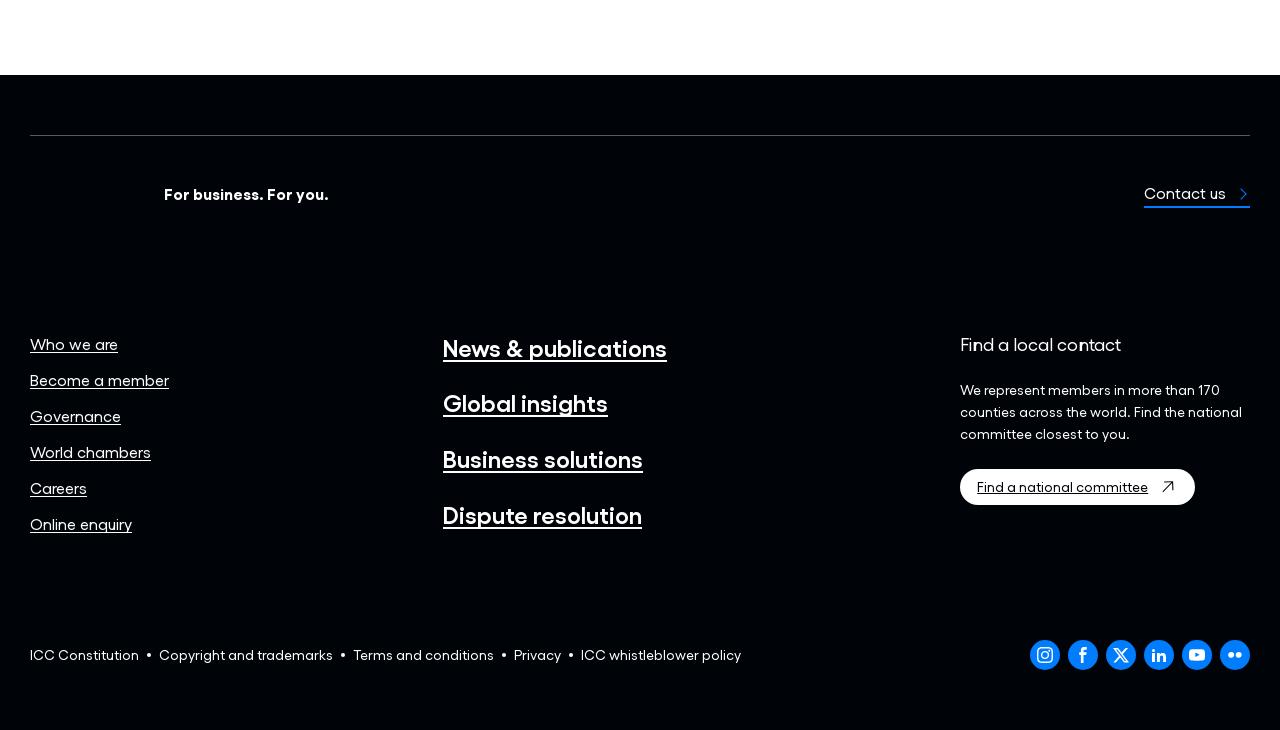Identify the bounding box coordinates for the element that needs to be clicked to fulfill this instruction: "Find a national committee". Provide the coordinates in the format of four float numbers between 0 and 1: [left, top, right, bottom].

[0.75, 0.643, 0.934, 0.692]